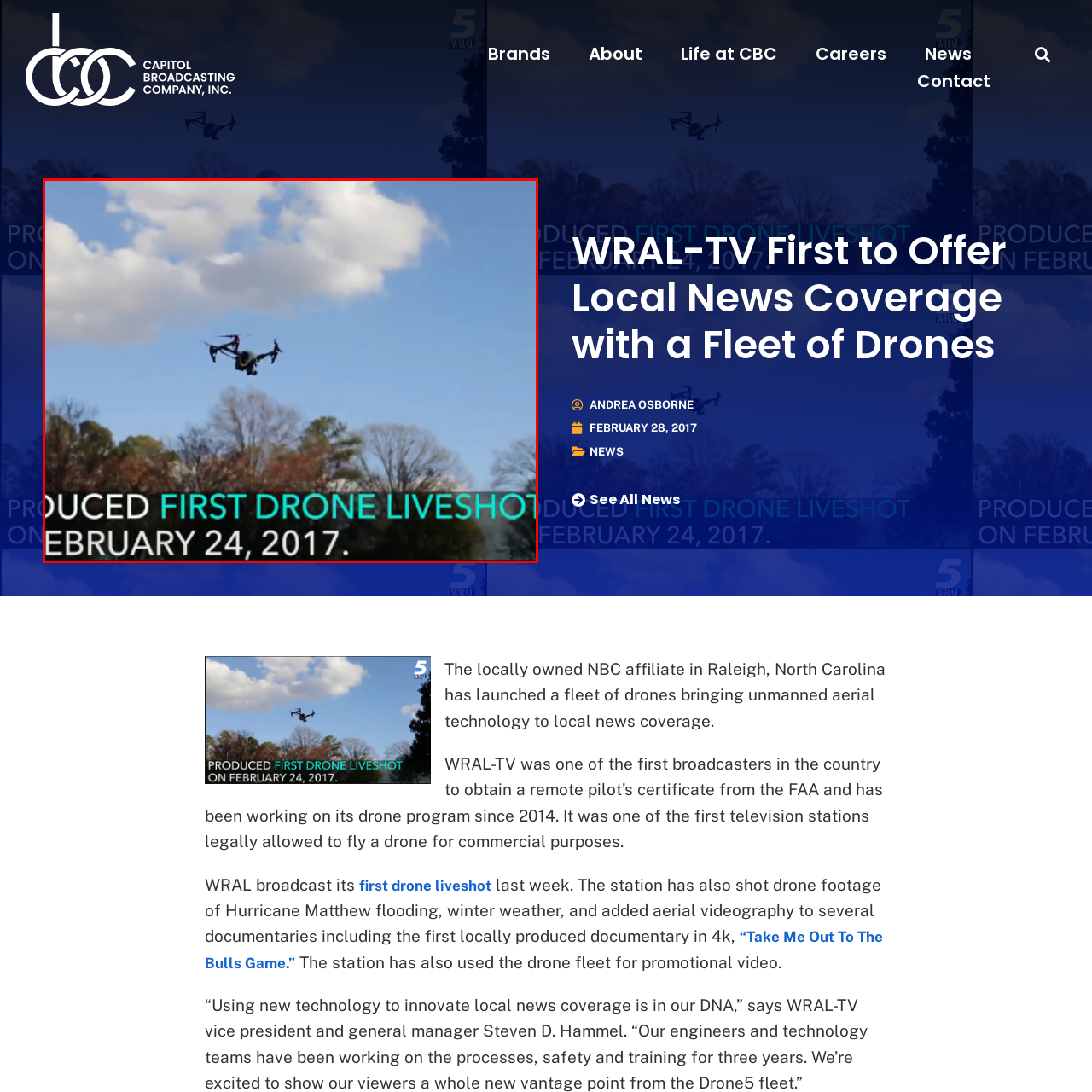Look at the image inside the red boundary and respond to the question with a single word or phrase: What is the date mentioned in the image?

February 24, 2017